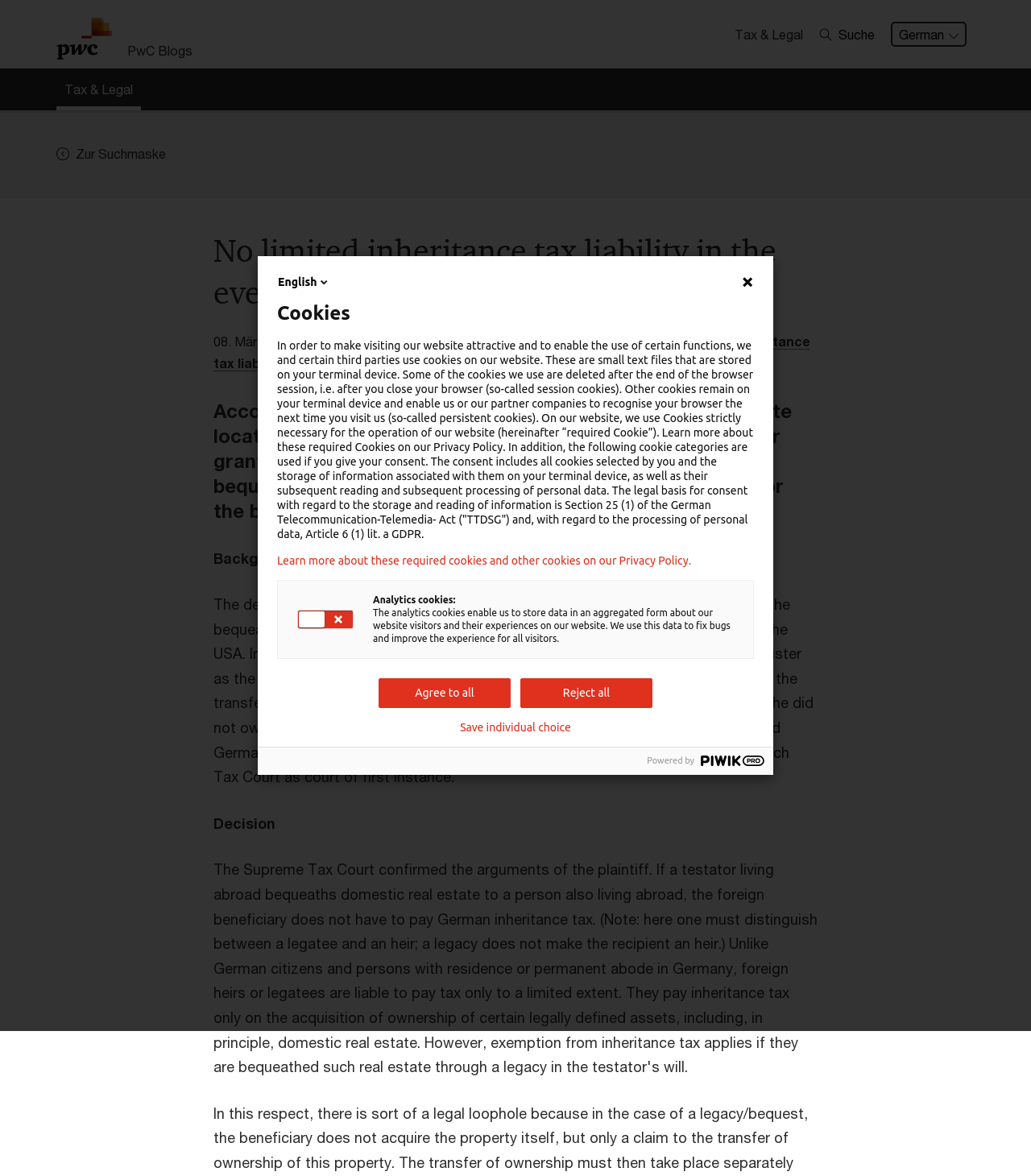Please identify the bounding box coordinates for the region that you need to click to follow this instruction: "Click the 'PwC' link".

[0.055, 0.015, 0.109, 0.051]